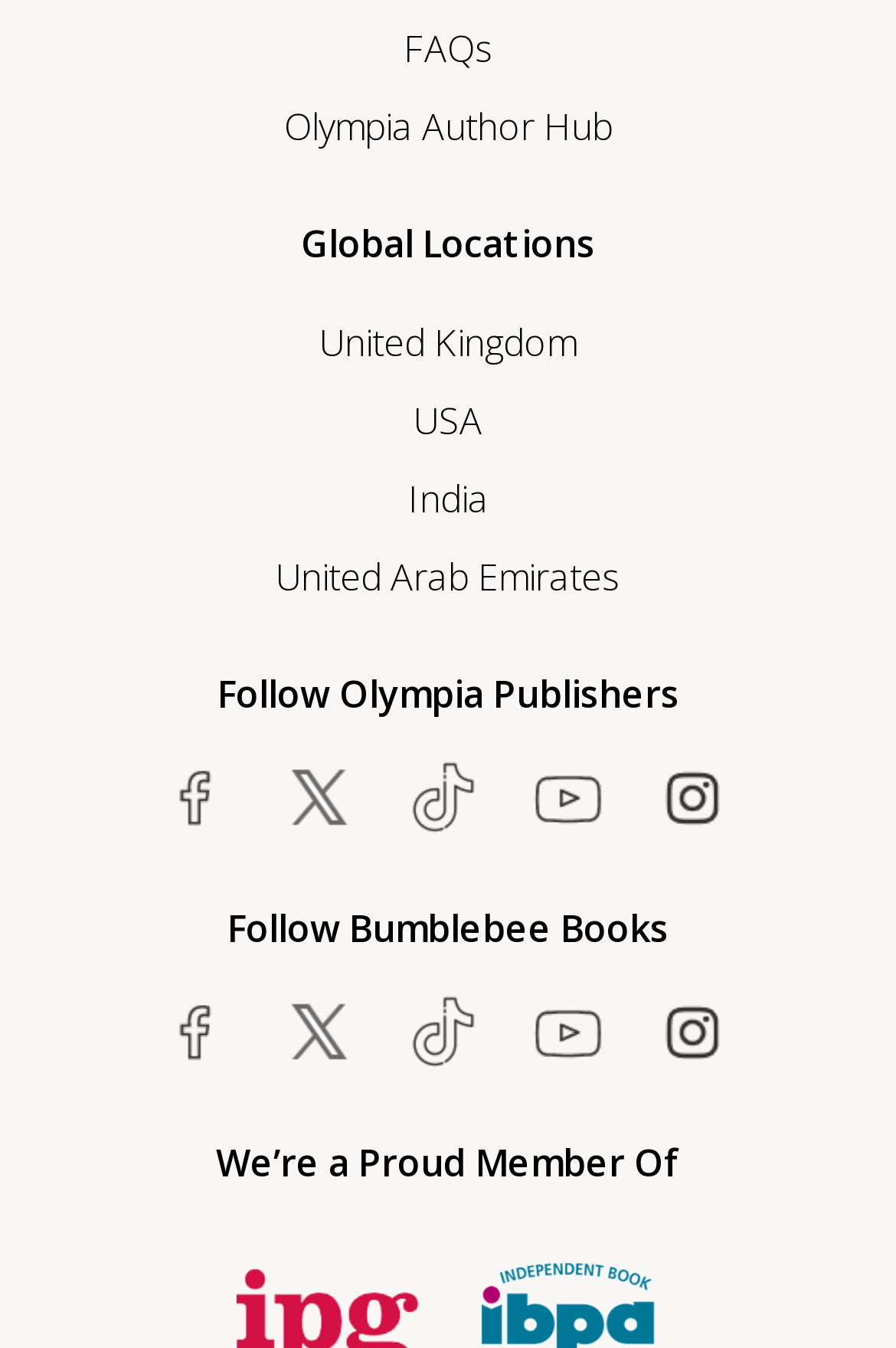Give a one-word or phrase response to the following question: How many social media platforms are listed for Olympia Publishers?

5